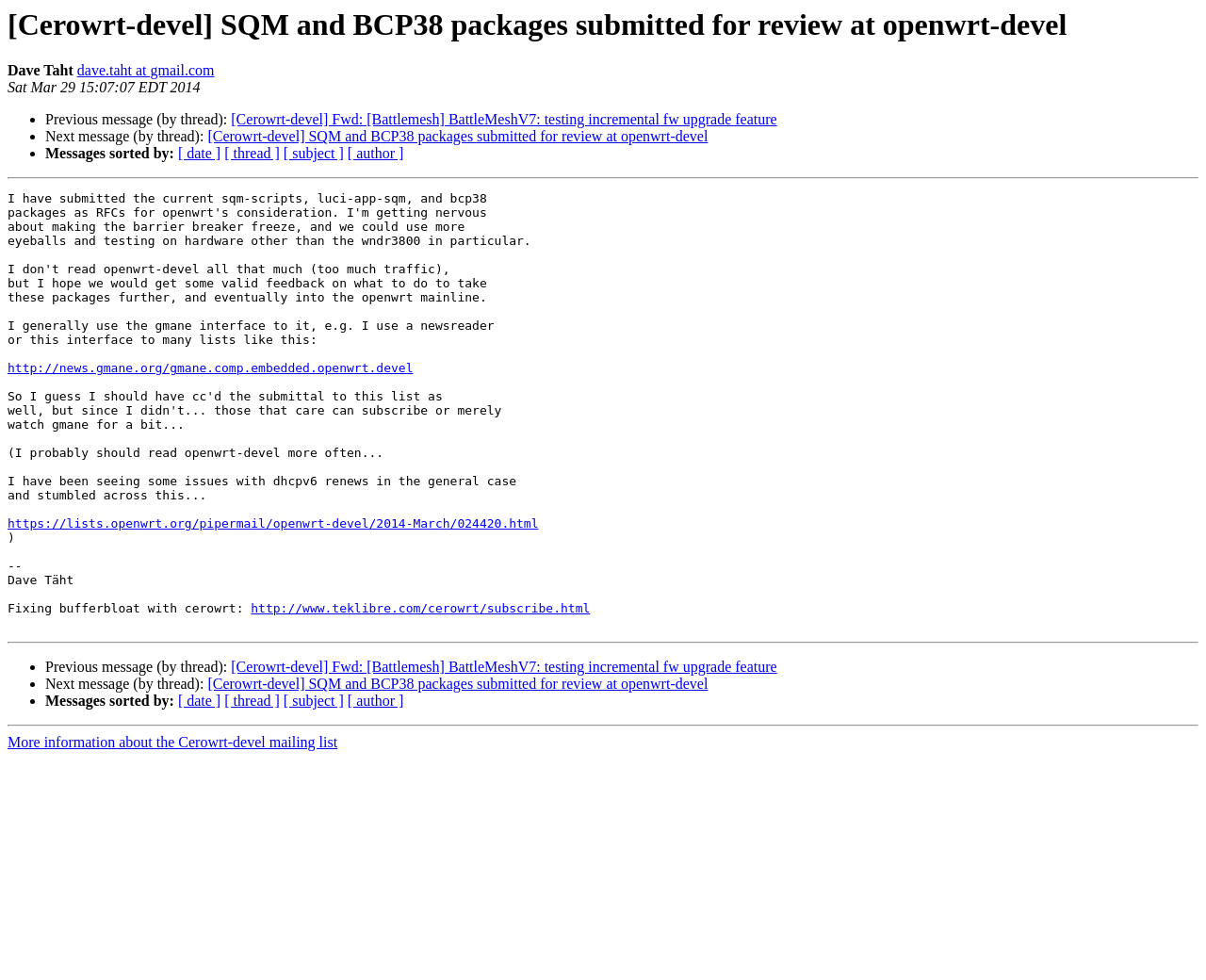Can you locate the main headline on this webpage and provide its text content?

[Cerowrt-devel] SQM and BCP38 packages submitted for review at openwrt-devel